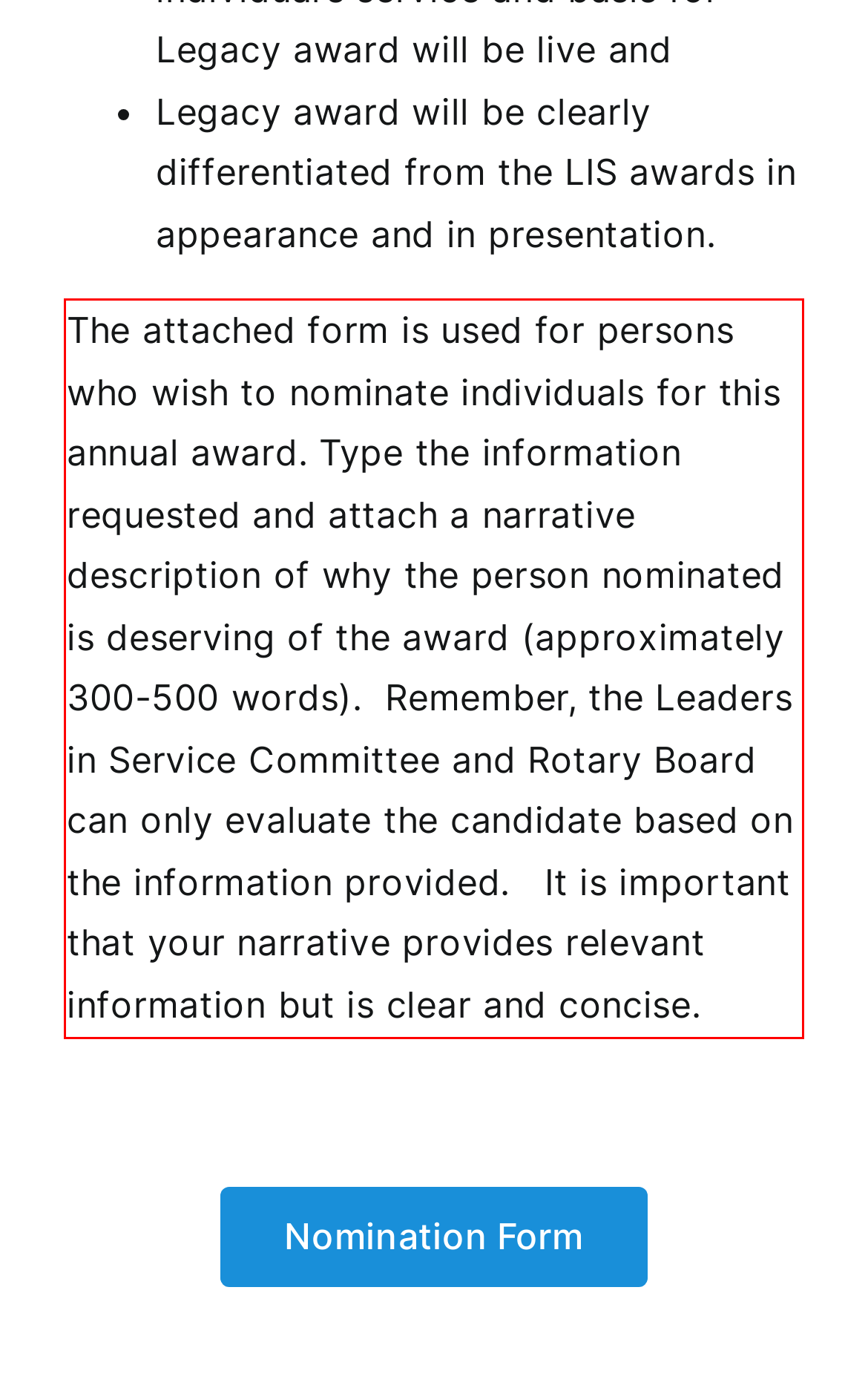You have a screenshot of a webpage where a UI element is enclosed in a red rectangle. Perform OCR to capture the text inside this red rectangle.

The attached form is used for persons who wish to nominate individuals for this annual award. Type the information requested and attach a narrative description of why the person nominated is deserving of the award (approximately 300-500 words). Remember, the Leaders in Service Committee and Rotary Board can only evaluate the candidate based on the information provided. It is important that your narrative provides relevant information but is clear and concise.